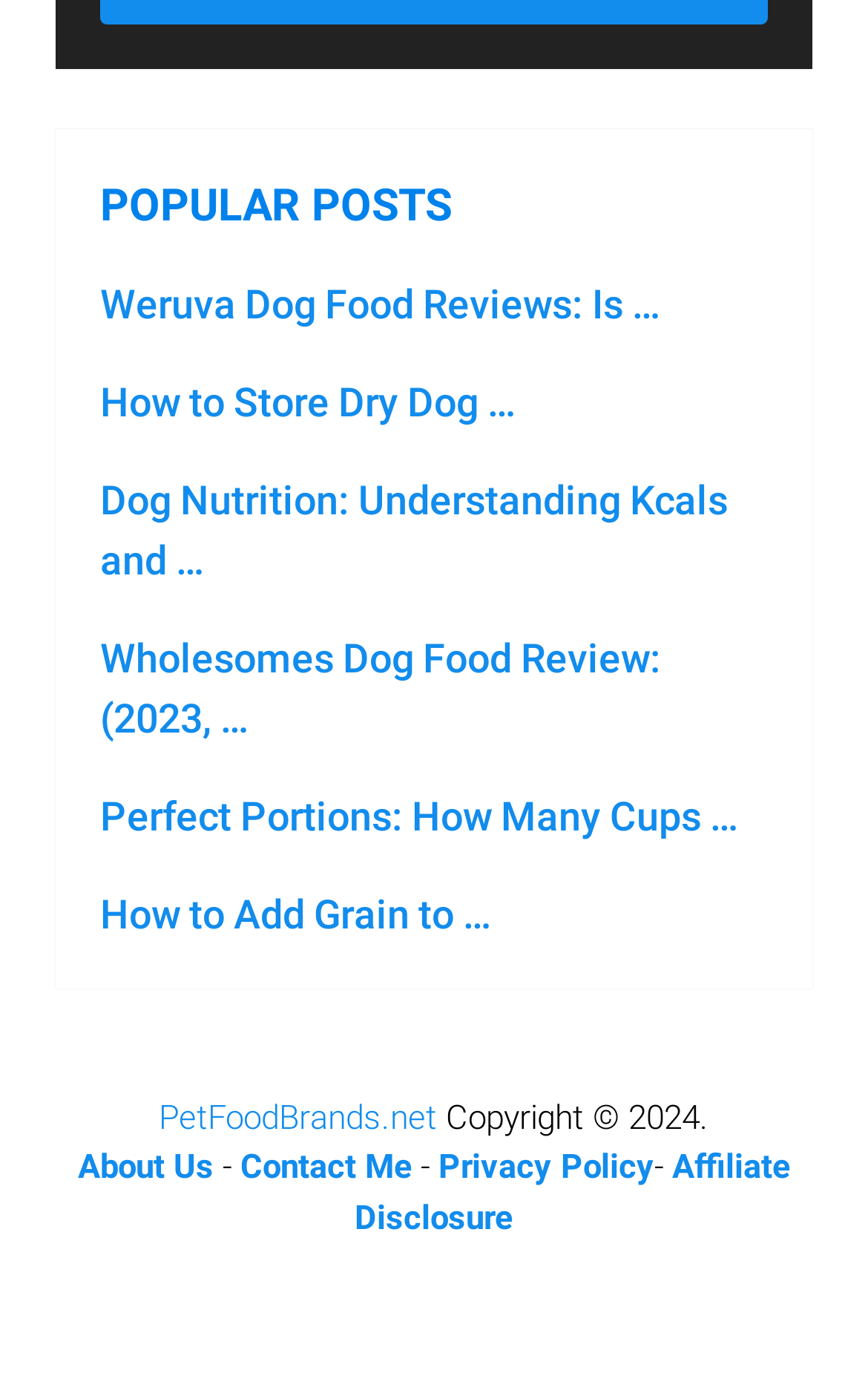Using the element description PetFoodBrands.net, predict the bounding box coordinates for the UI element. Provide the coordinates in (top-left x, top-left y, bottom-right x, bottom-right y) format with values ranging from 0 to 1.

[0.183, 0.797, 0.504, 0.826]